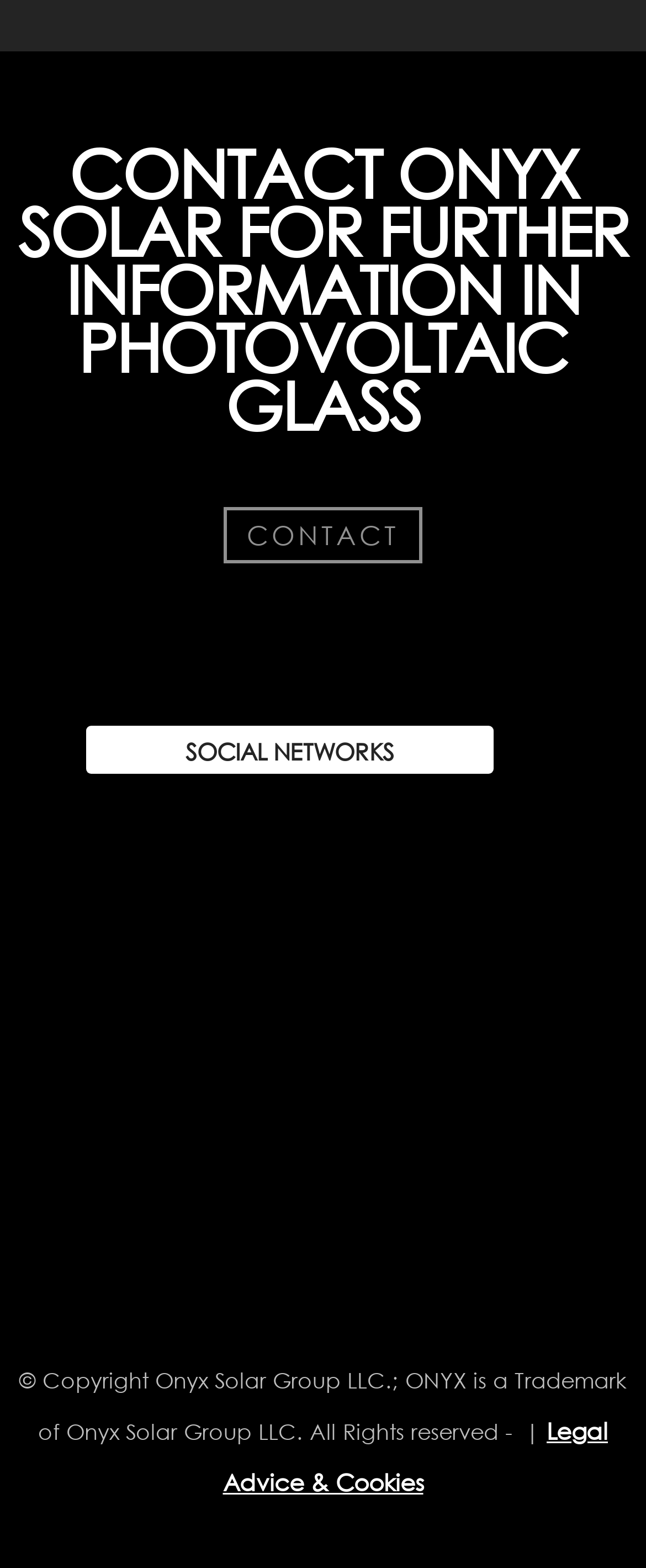What social media platforms are linked on the webpage? Using the information from the screenshot, answer with a single word or phrase.

Facebook, Twitter, YouTube, LinkedIn, Instagram